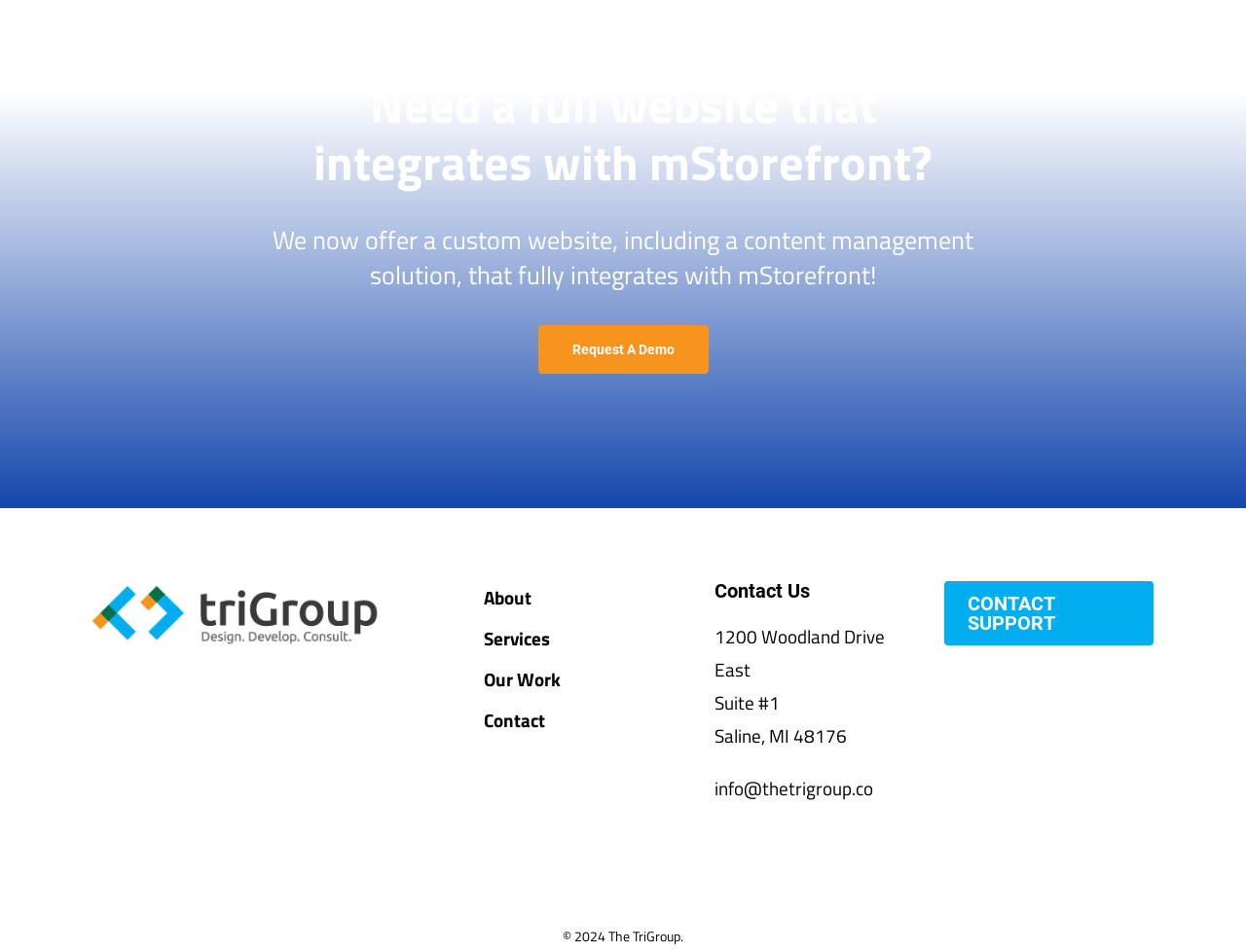Please identify the bounding box coordinates of the element on the webpage that should be clicked to follow this instruction: "View contact information". The bounding box coordinates should be given as four float numbers between 0 and 1, formatted as [left, top, right, bottom].

[0.573, 0.59, 0.741, 0.61]